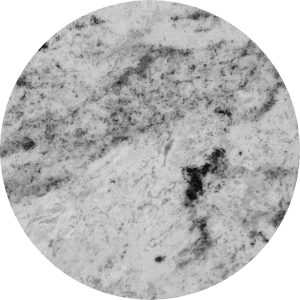What adds depth and character to the granite?
Look at the webpage screenshot and answer the question with a detailed explanation.

According to the caption, the subtle black veining in the granite adds depth and character to the stone, which suggests that this feature is responsible for enhancing its visual appeal.